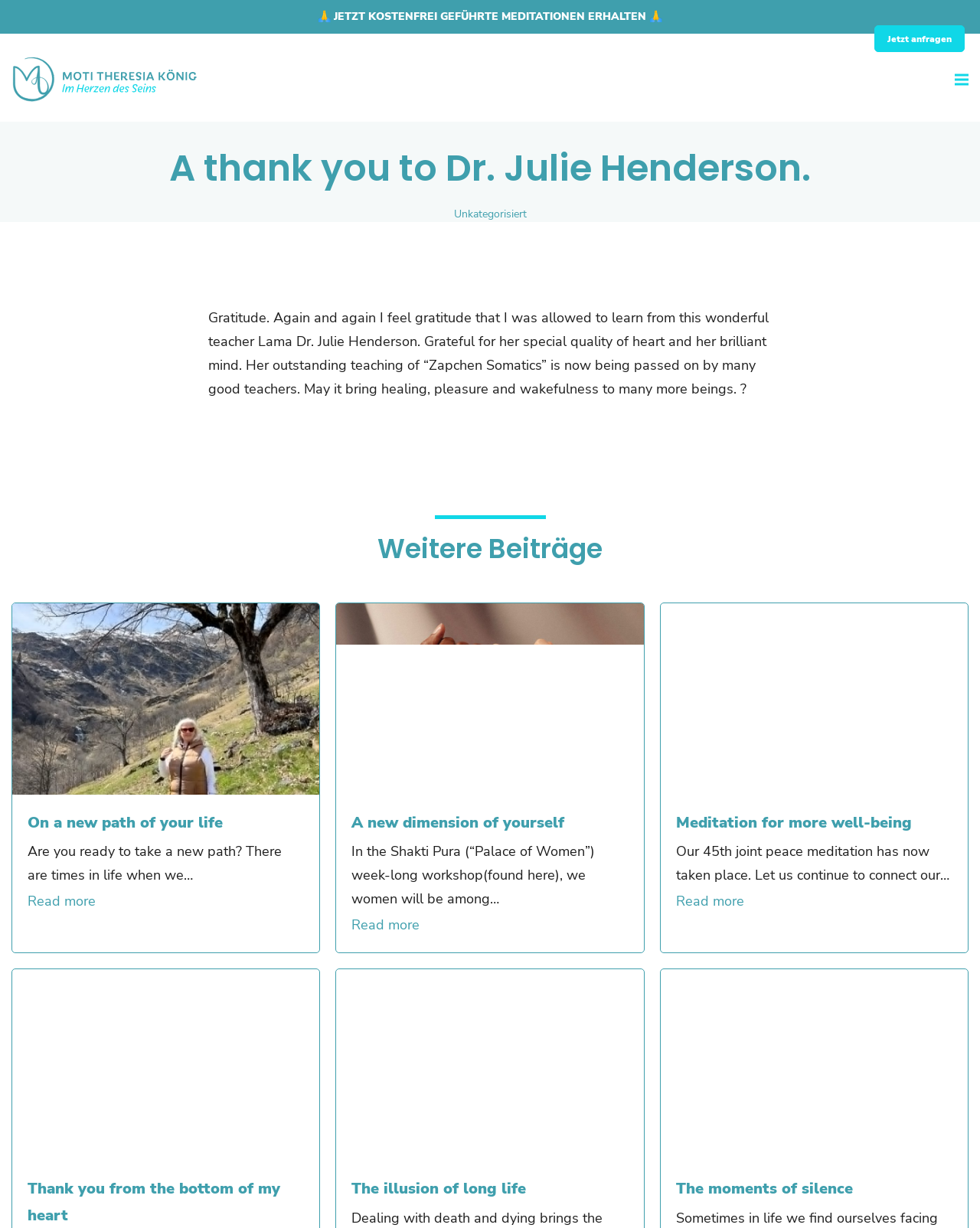Identify the bounding box coordinates of the clickable section necessary to follow the following instruction: "Click the 'Get Help Now' button". The coordinates should be presented as four float numbers from 0 to 1, i.e., [left, top, right, bottom].

None